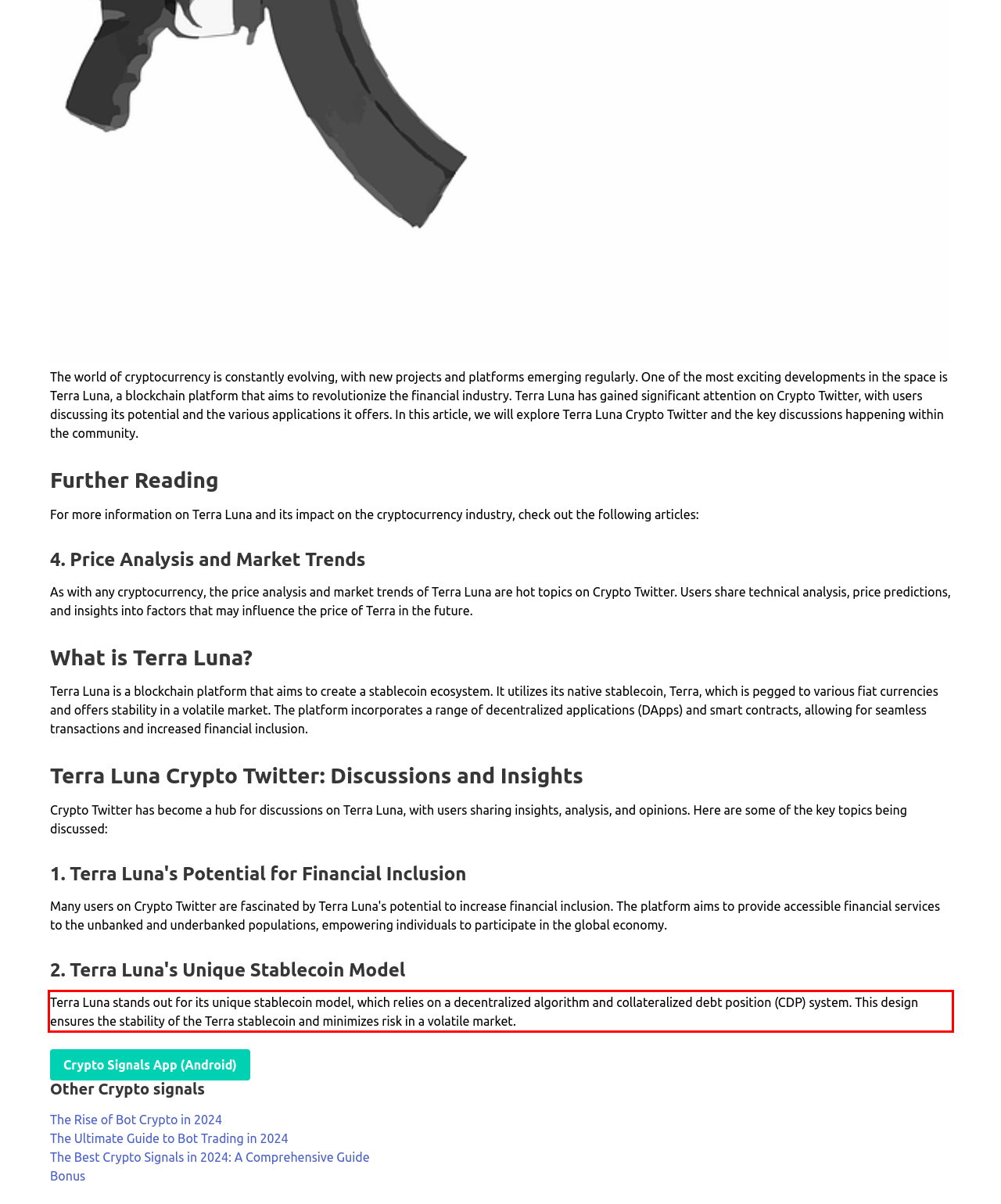Your task is to recognize and extract the text content from the UI element enclosed in the red bounding box on the webpage screenshot.

Terra Luna stands out for its unique stablecoin model, which relies on a decentralized algorithm and collateralized debt position (CDP) system. This design ensures the stability of the Terra stablecoin and minimizes risk in a volatile market.